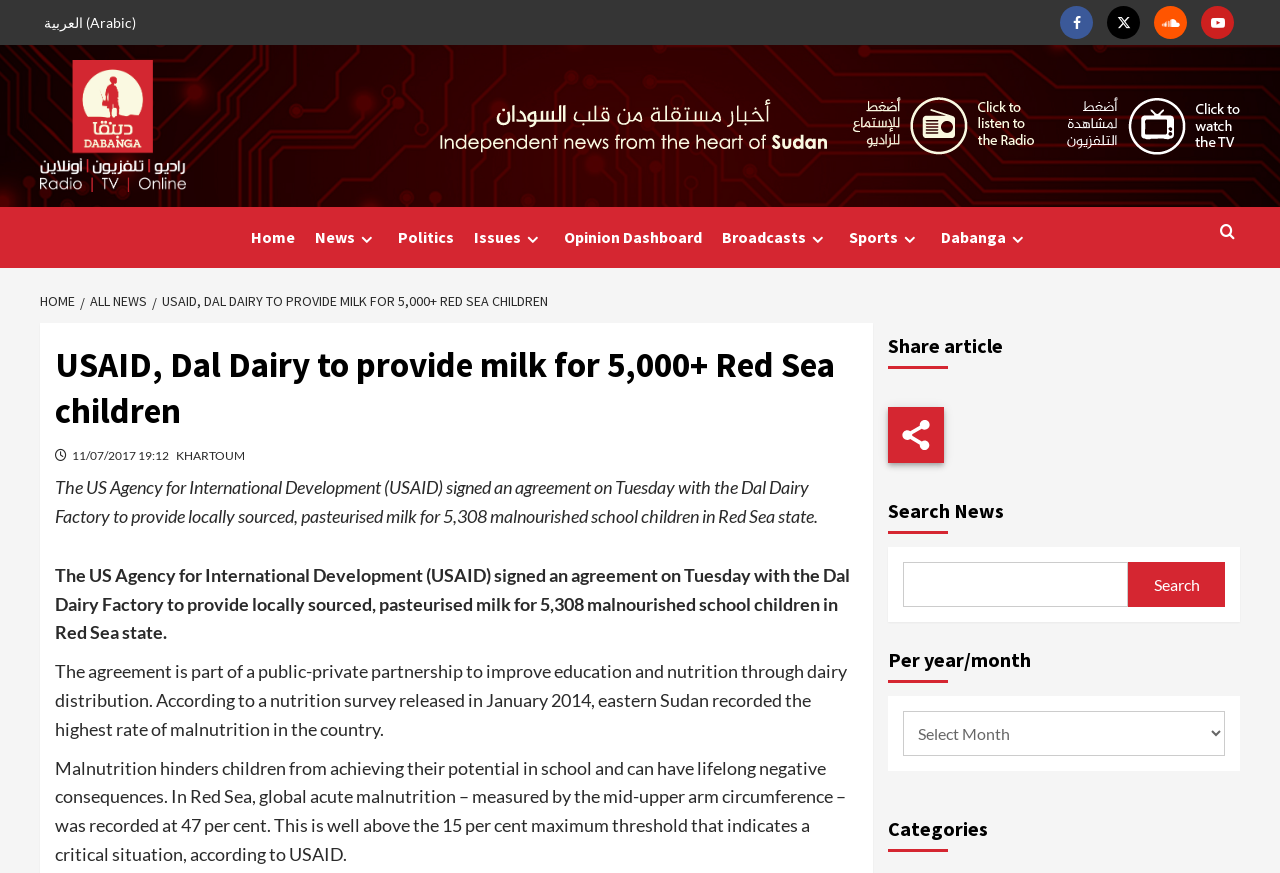Identify and provide the bounding box for the element described by: "parent_node: Search name="s"".

[0.705, 0.644, 0.881, 0.696]